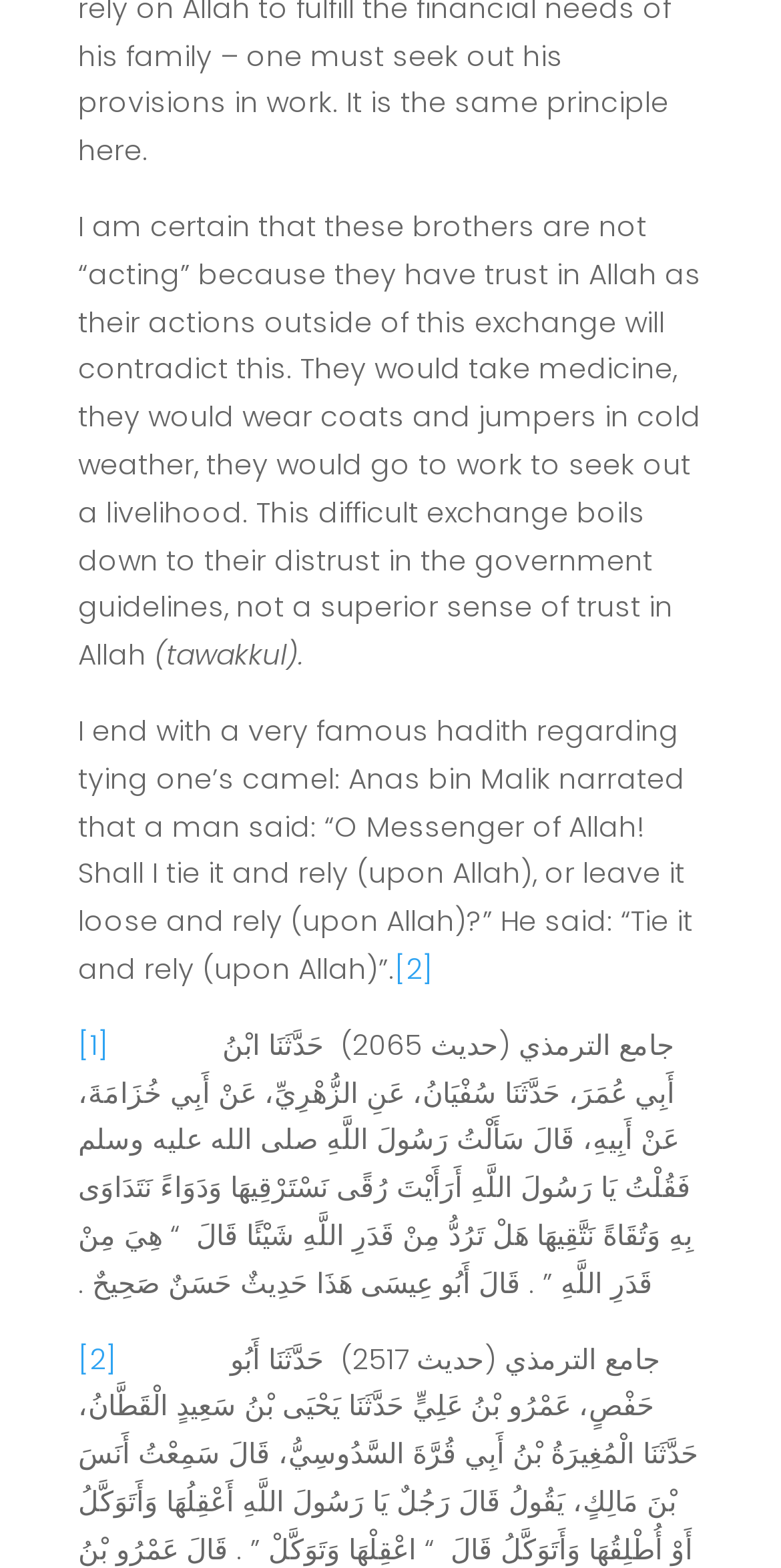How many links are present on the page?
Answer the question using a single word or phrase, according to the image.

3